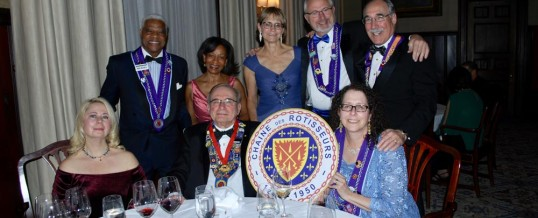How many people are in the image?
Carefully examine the image and provide a detailed answer to the question.

The answer can be obtained by counting the number of individuals in the scene, which is described in the caption as featuring eight members elegantly dressed, showcasing camaraderie and celebration.